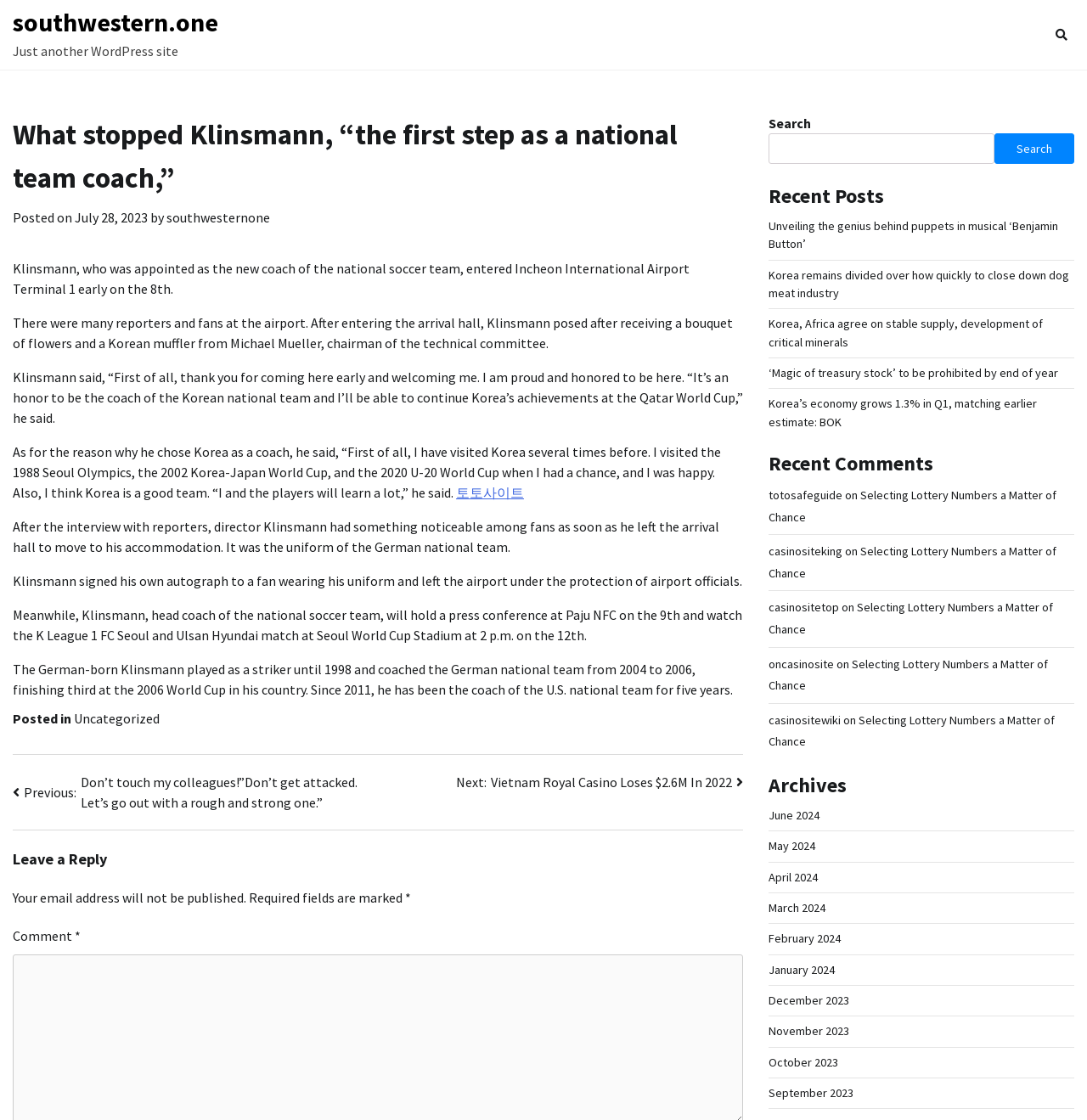Please find the bounding box coordinates of the element that needs to be clicked to perform the following instruction: "Leave a reply". The bounding box coordinates should be four float numbers between 0 and 1, represented as [left, top, right, bottom].

[0.012, 0.828, 0.069, 0.843]